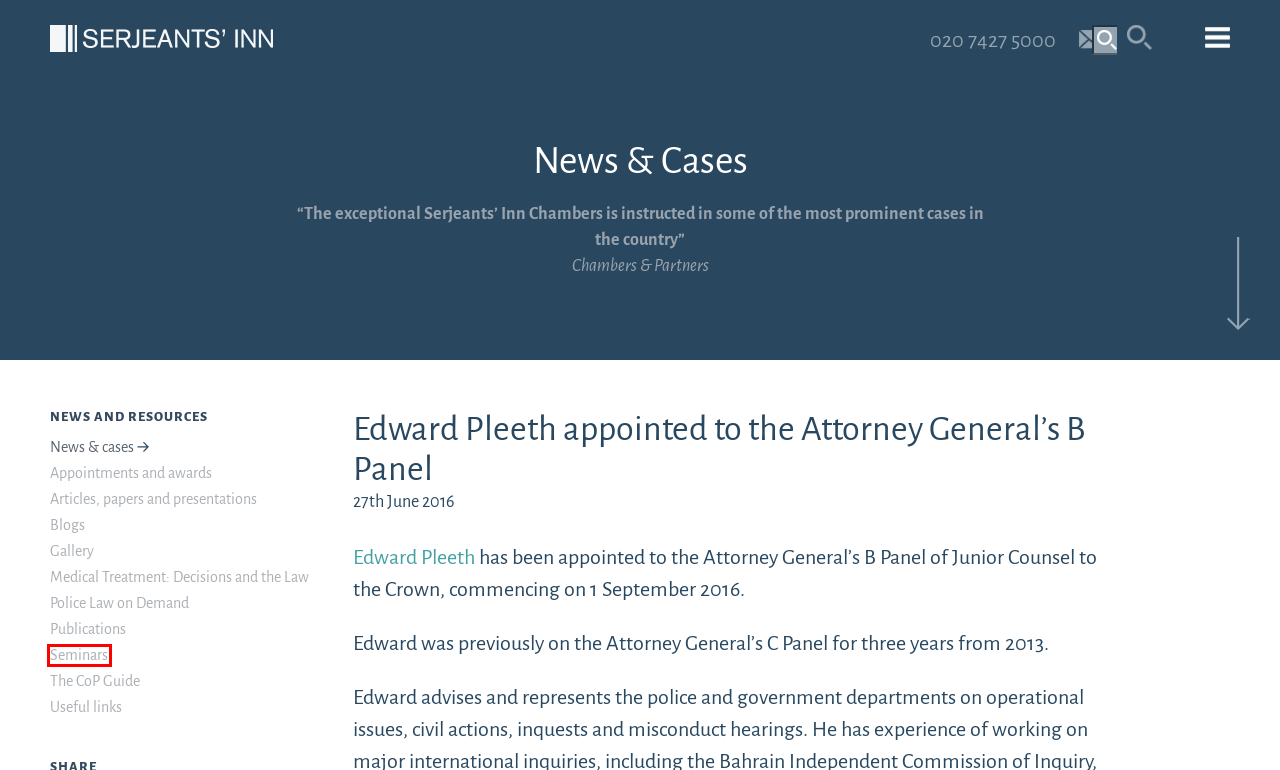You are provided with a screenshot of a webpage highlighting a UI element with a red bounding box. Choose the most suitable webpage description that matches the new page after clicking the element in the bounding box. Here are the candidates:
A. – Serjeants' Inn Chambers
B. Seminars – Serjeants' Inn Chambers
C. Articles, papers and presentations – Serjeants' Inn Chambers
D. Useful links – Serjeants' Inn Chambers
E. Blogs – Serjeants' Inn Chambers
F. The CoP Guide – Serjeants' Inn Chambers
G. Gallery – Serjeants' Inn Chambers
H. Appointments and awards – Serjeants' Inn Chambers

B